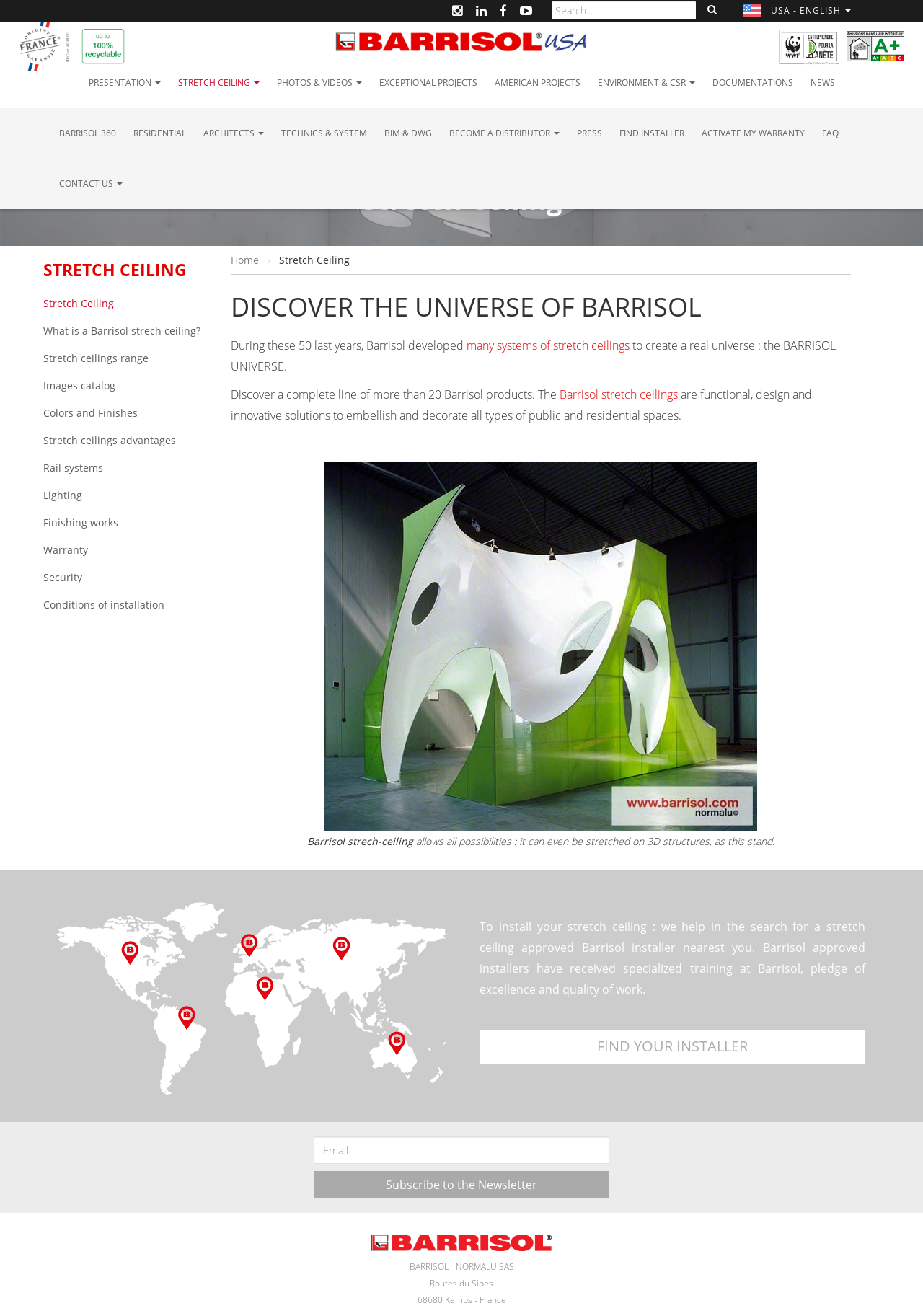Find the bounding box coordinates of the clickable region needed to perform the following instruction: "Search for something". The coordinates should be provided as four float numbers between 0 and 1, i.e., [left, top, right, bottom].

[0.598, 0.001, 0.754, 0.015]